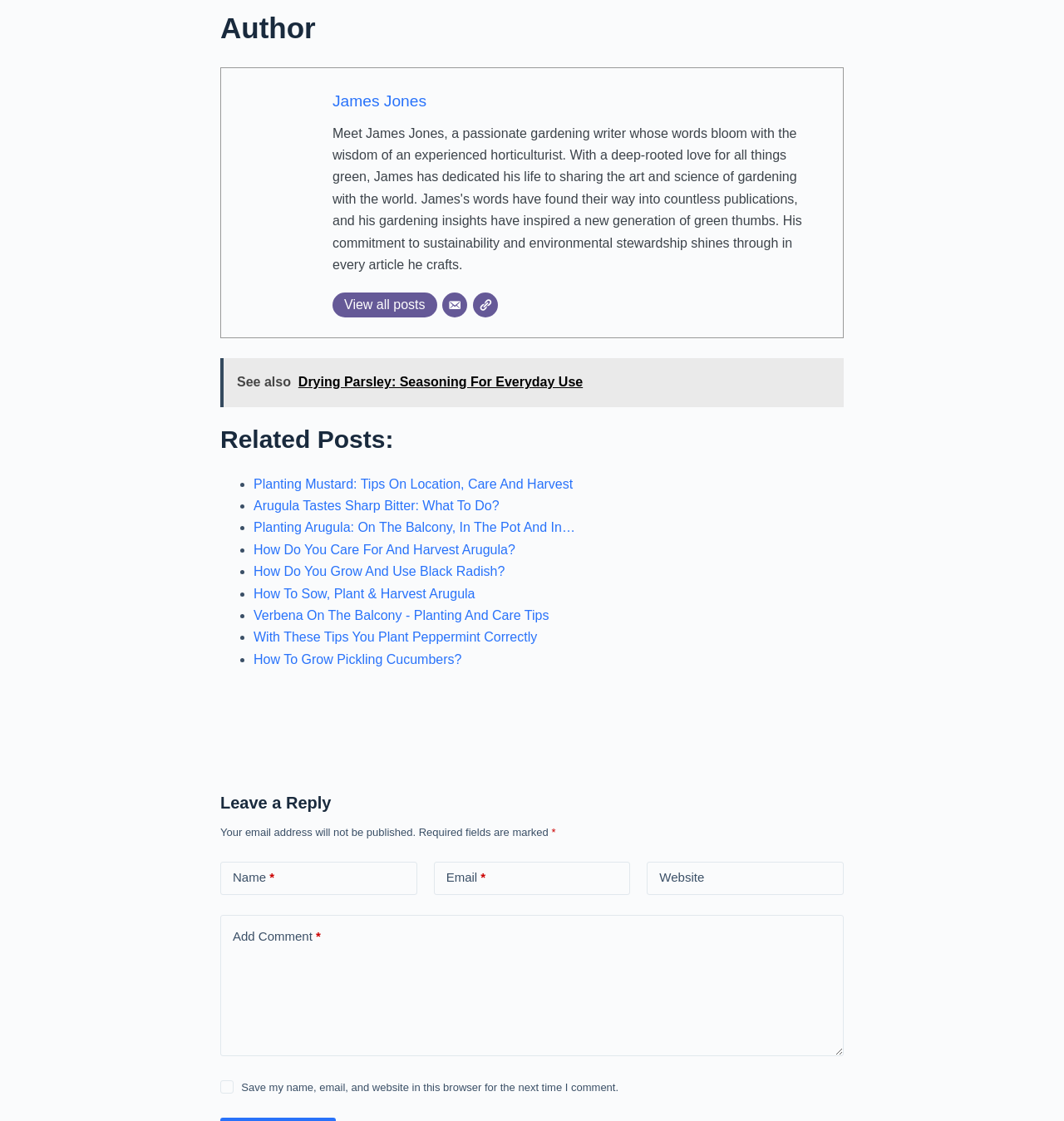How many related posts are listed?
Answer the question with a single word or phrase derived from the image.

9